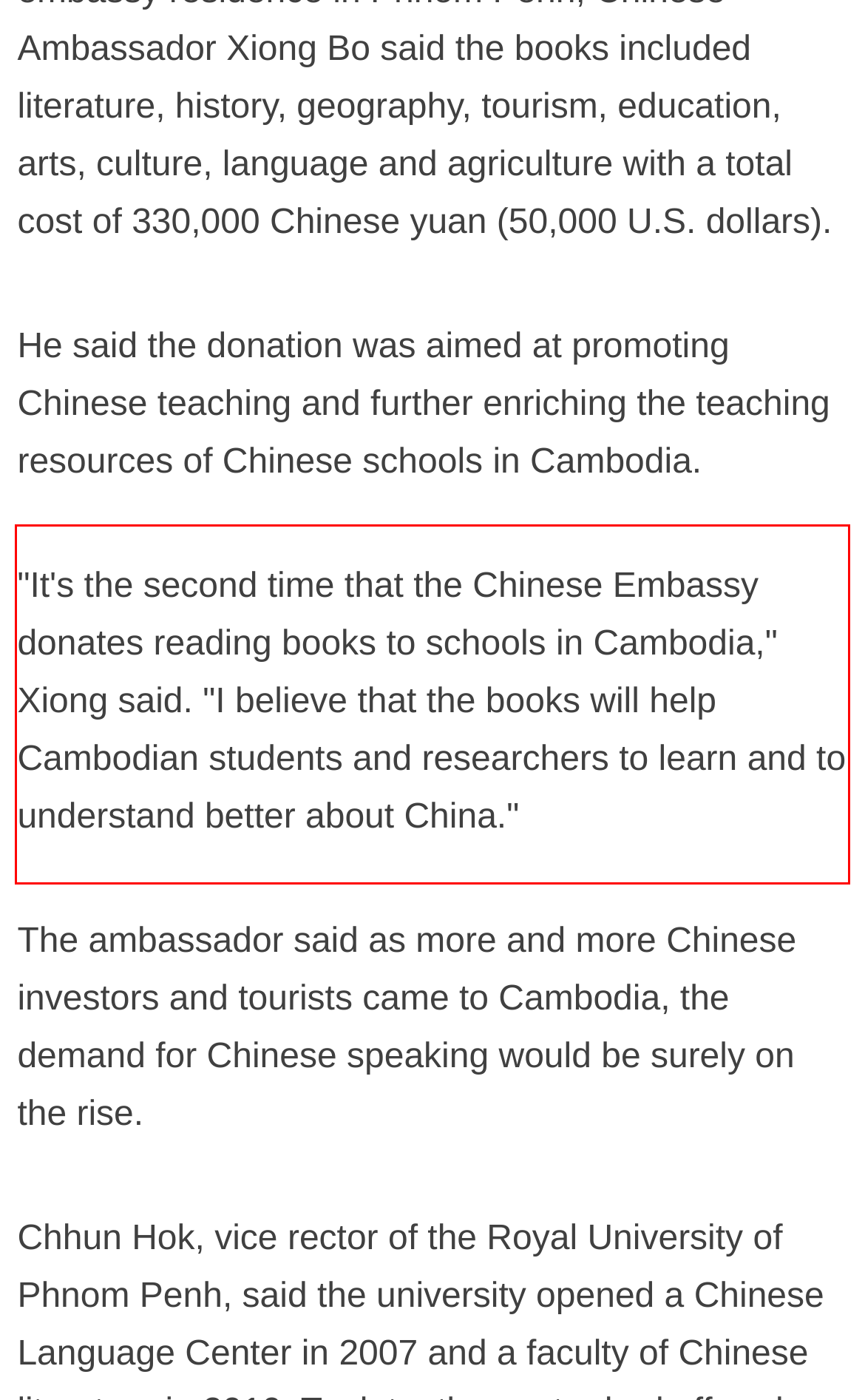Using OCR, extract the text content found within the red bounding box in the given webpage screenshot.

"It's the second time that the Chinese Embassy donates reading books to schools in Cambodia," Xiong said. "I believe that the books will help Cambodian students and researchers to learn and to understand better about China."